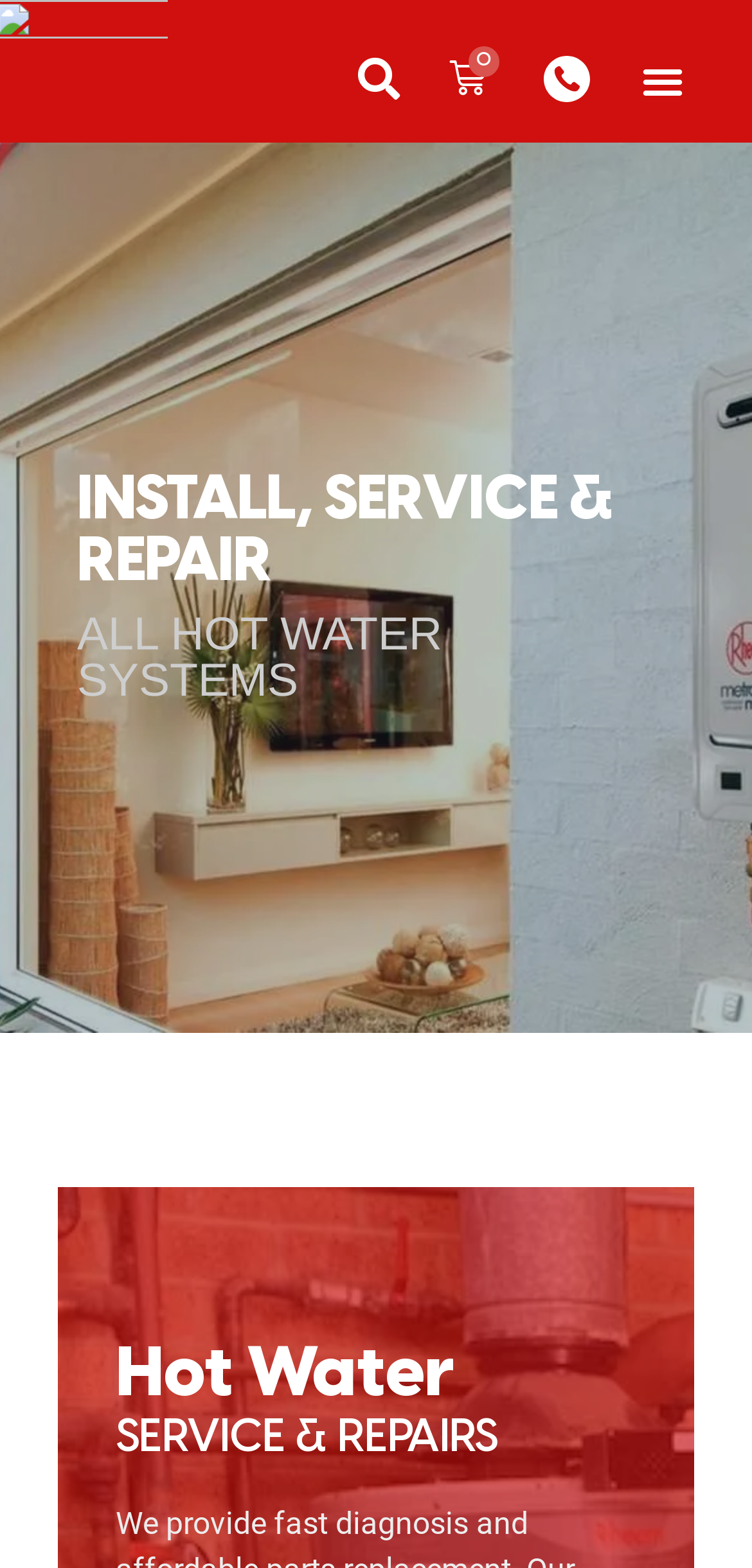Generate the text content of the main heading of the webpage.

Hot Water System Maintenance Sydney